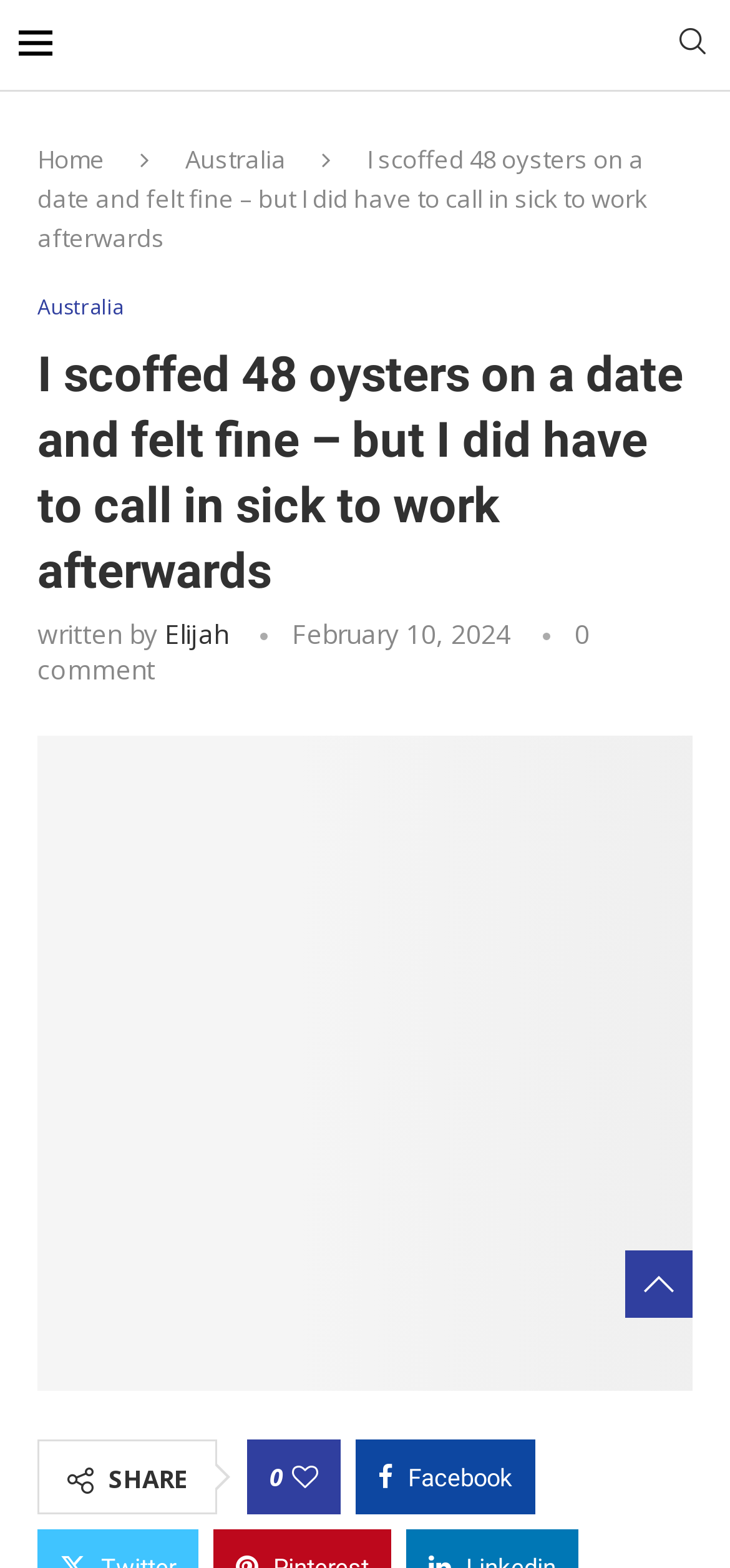Determine the bounding box coordinates of the clickable element to complete this instruction: "Click on the 'Home' link". Provide the coordinates in the format of four float numbers between 0 and 1, [left, top, right, bottom].

[0.051, 0.091, 0.144, 0.112]